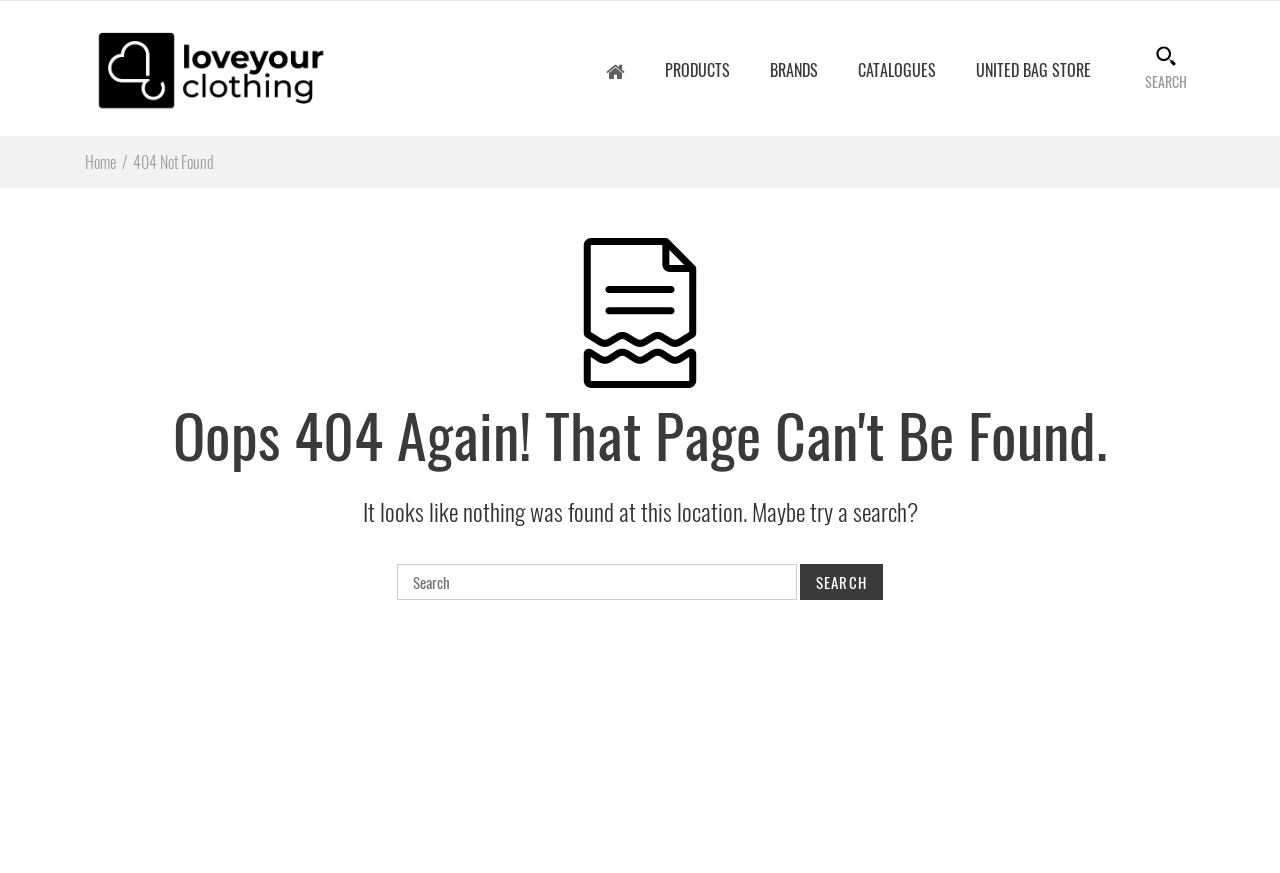Deliver a detailed narrative of the webpage's visual and textual elements.

This webpage appears to be a 404 error page, indicating that the requested page cannot be found. At the top left, there is a logo with the text "Love your clothing" accompanied by an image. Below the logo, there is a navigation menu with links to "PRODUCTS", "BRANDS", "CATALOGUES", and "UNITED BAG STORE", aligned horizontally across the top of the page.

On the top right, there is a search bar with a magnifying glass icon and a "SEARCH" button. Next to the search bar, there is a link to "SEARCH". Below the navigation menu, there is a header section with a large heading that reads "Oops 404 Again! That Page Can't Be Found." accompanied by an image.

Below the header, there is a paragraph of text that says "It looks like nothing was found at this location. Maybe try a search?" followed by a search box with a "Search" button. The search box is positioned in the middle of the page, with the button to the right of the search field. At the bottom left, there are links to "Home" and "404 Not Found".